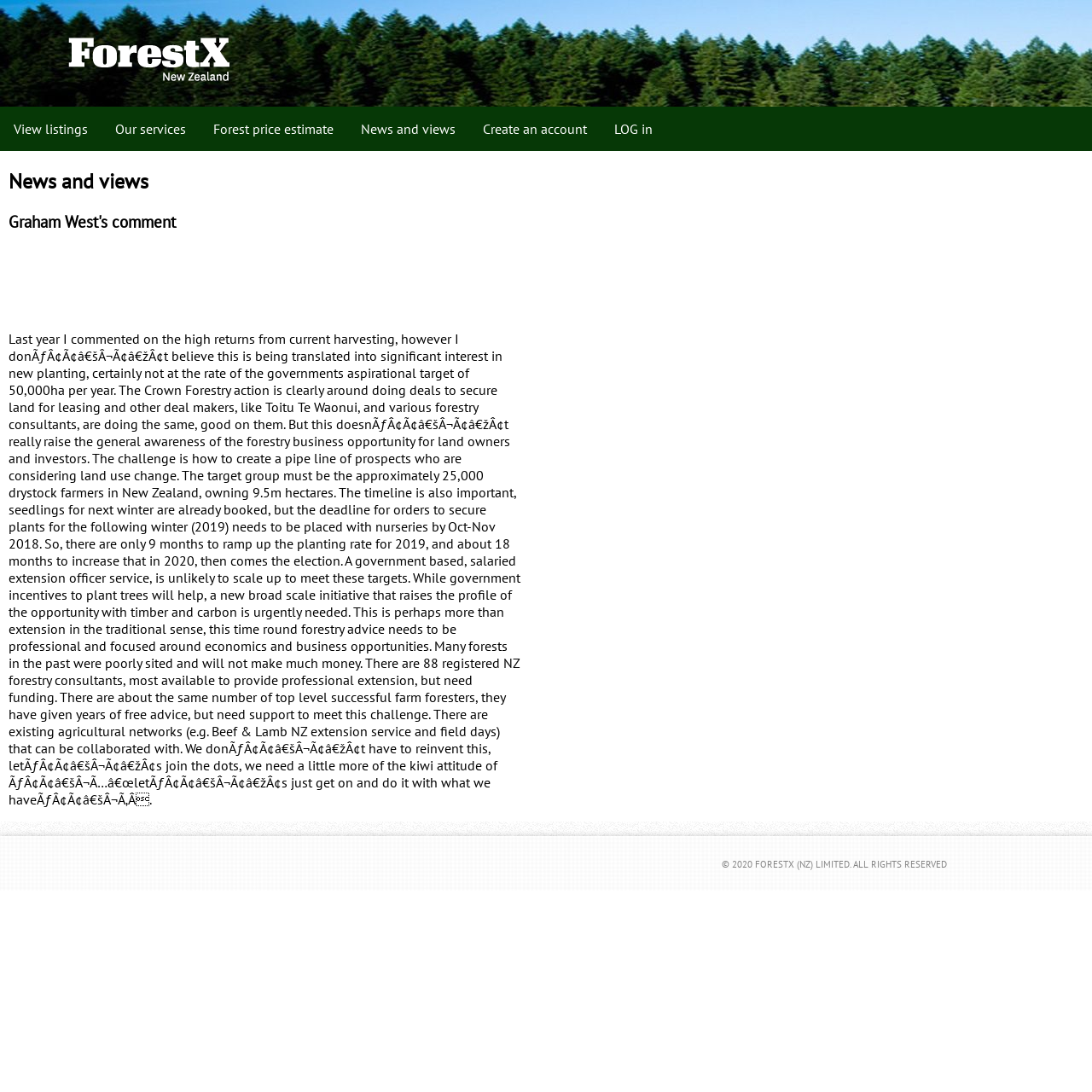Using the element description: "View listings", determine the bounding box coordinates. The coordinates should be in the format [left, top, right, bottom], with values between 0 and 1.

[0.0, 0.098, 0.093, 0.138]